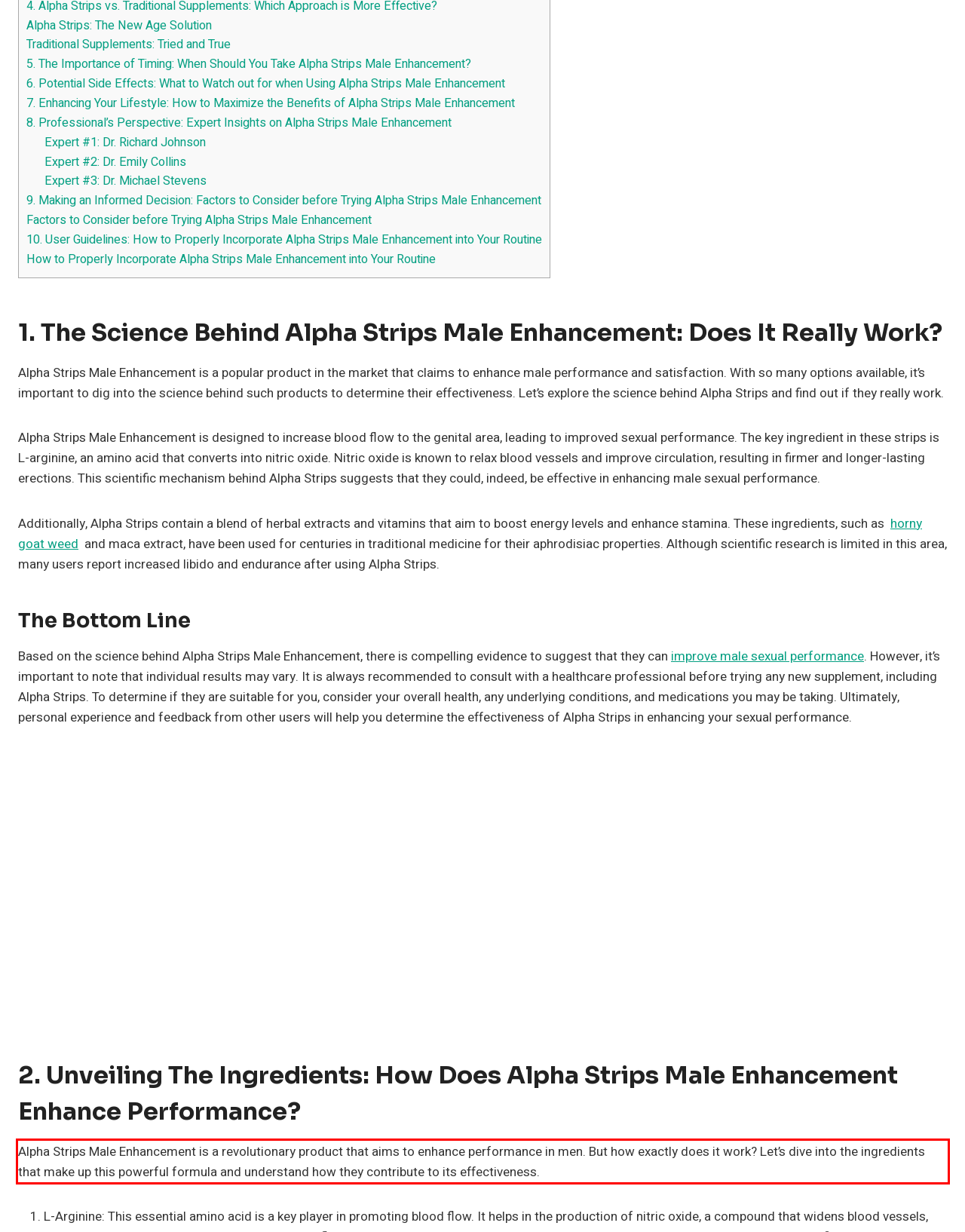Using the provided screenshot of a webpage, recognize and generate the text found within the red rectangle bounding box.

Alpha Strips Male Enhancement is a ​revolutionary product that aims to enhance performance in men. But how⁤ exactly does it work? ​Let’s dive into the ingredients that make up this powerful formula and understand how‍ they contribute​ to its effectiveness.